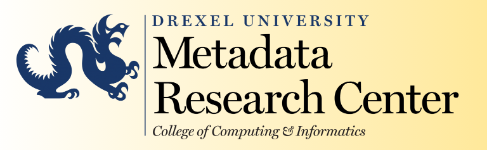Use a single word or phrase to answer the question:
What is the color of the background?

Soft yellow